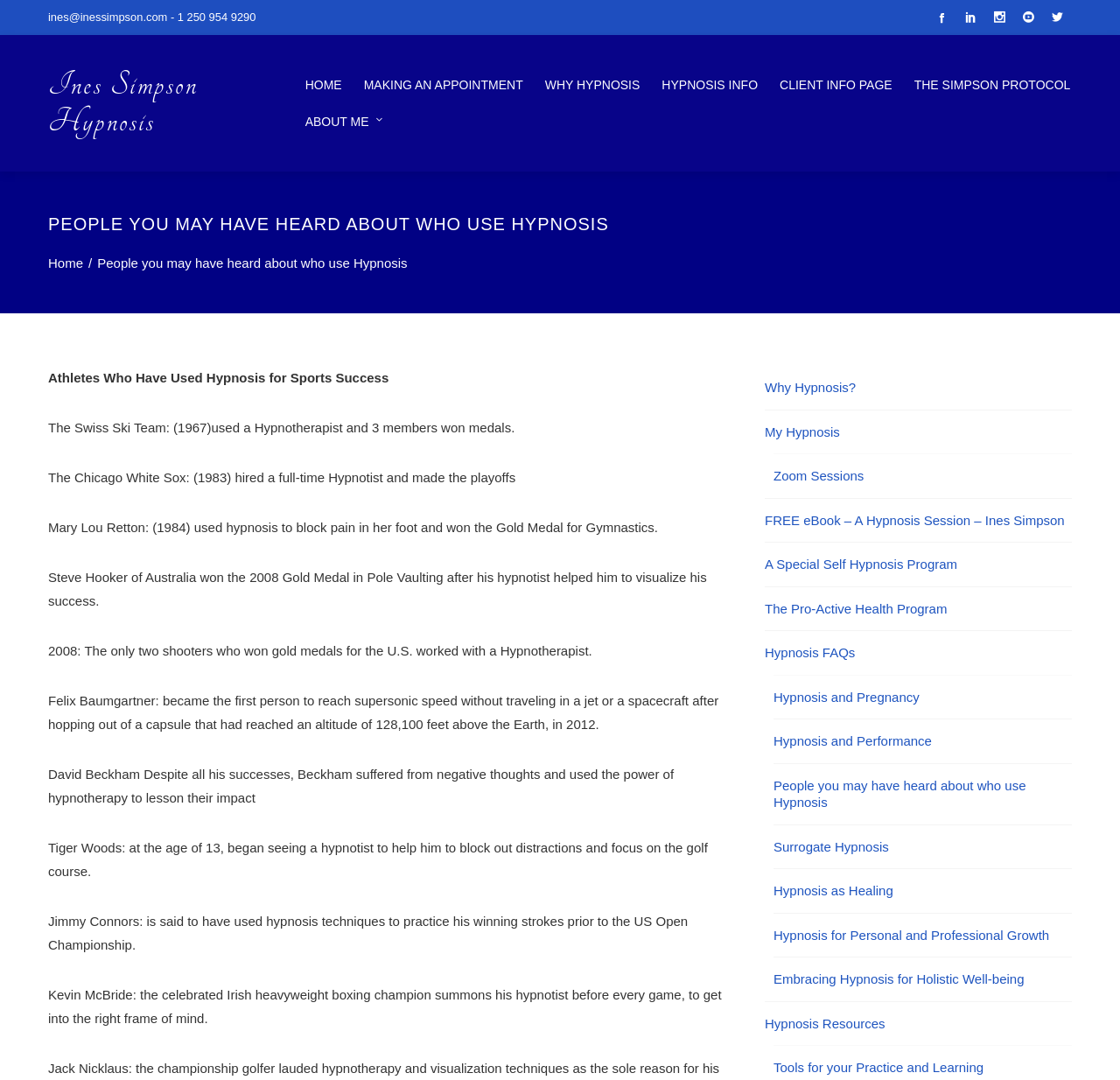Analyze and describe the webpage in a detailed narrative.

This webpage is about famous people and celebrities who use or have used hypnosis. At the top left corner, there is a link to the email address "ines@inessimpson.com" and a phone number "1 250 954 9290". Below them, there are several social media links. 

The main heading "PEOPLE YOU MAY HAVE HEARD ABOUT WHO USE HYPNOSIS" is located at the top center of the page. Below the heading, there is a navigation bar with breadcrumbs, showing the current page's location within the website. 

The main content of the page is a list of famous athletes and celebrities who have used hypnosis, including the Swiss Ski Team, Mary Lou Retton, Steve Hooker, Felix Baumgartner, David Beckham, Tiger Woods, Jimmy Connors, and Kevin McBride. Each of their stories is described in a short paragraph.

On the right side of the page, there is a column of links to other pages on the website, including "HOME", "MAKING AN APPOINTMENT", "WHY HYPNOSIS", "HYPNOSIS INFO", "CLIENT INFO PAGE", "THE SIMPSON PROTOCOL", and "ABOUT ME3". 

Further down the page, there are more links to specific topics related to hypnosis, such as "Why Hypnosis?", "My Hypnosis", "Zoom Sessions", "FREE eBook – A Hypnosis Session – Ines Simpson", and many others. These links are grouped into several sections, each with a different topic.